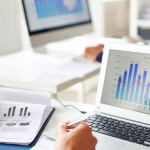How many computers are visible in the image?
Refer to the screenshot and answer in one word or phrase.

Two